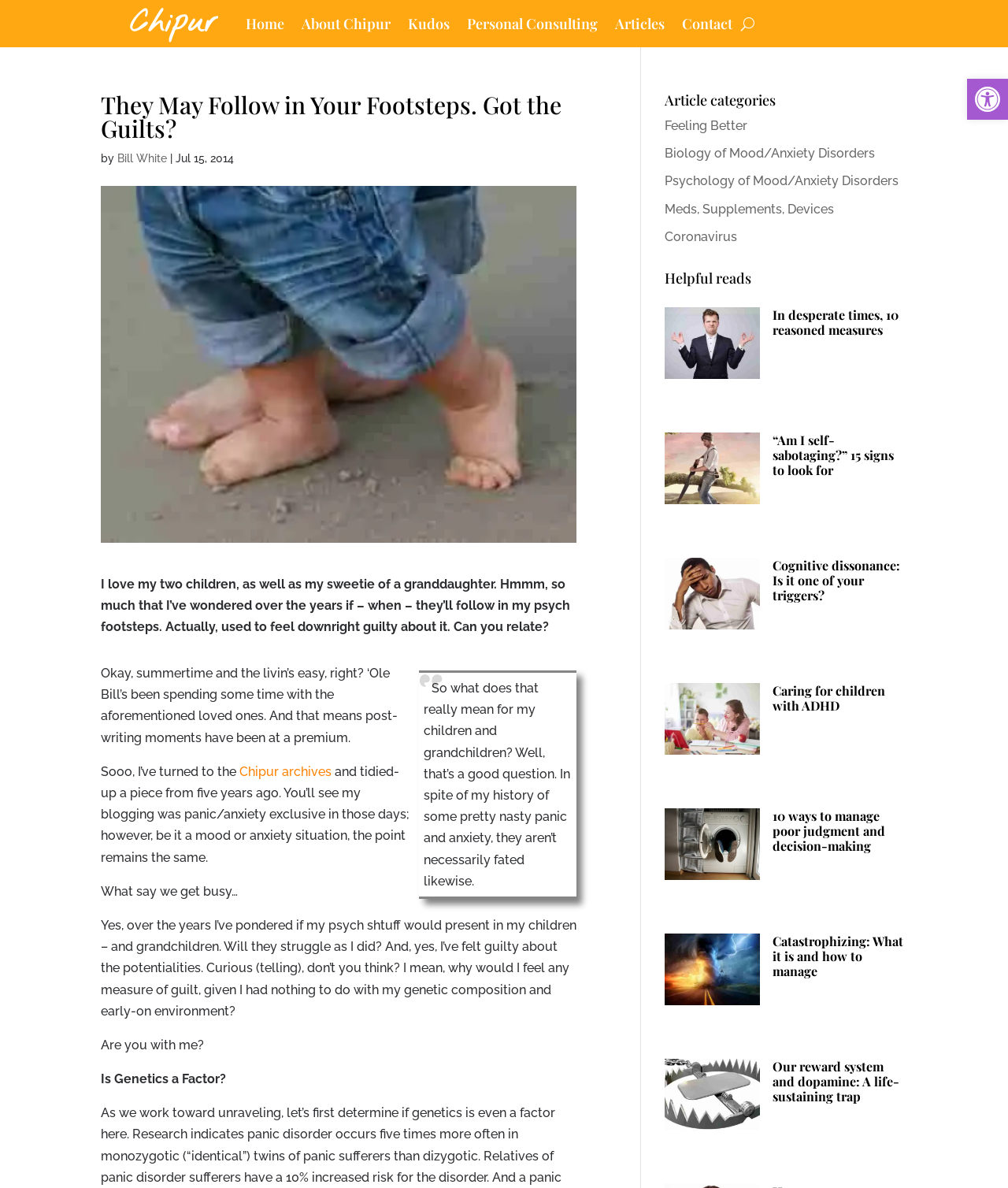What is the name of the website?
Answer the question with a detailed explanation, including all necessary information.

The name of the website is Chipur, which is mentioned in the top-left corner of the webpage as 'Chipur' and also appears in the link 'Chipur archives' in the article.